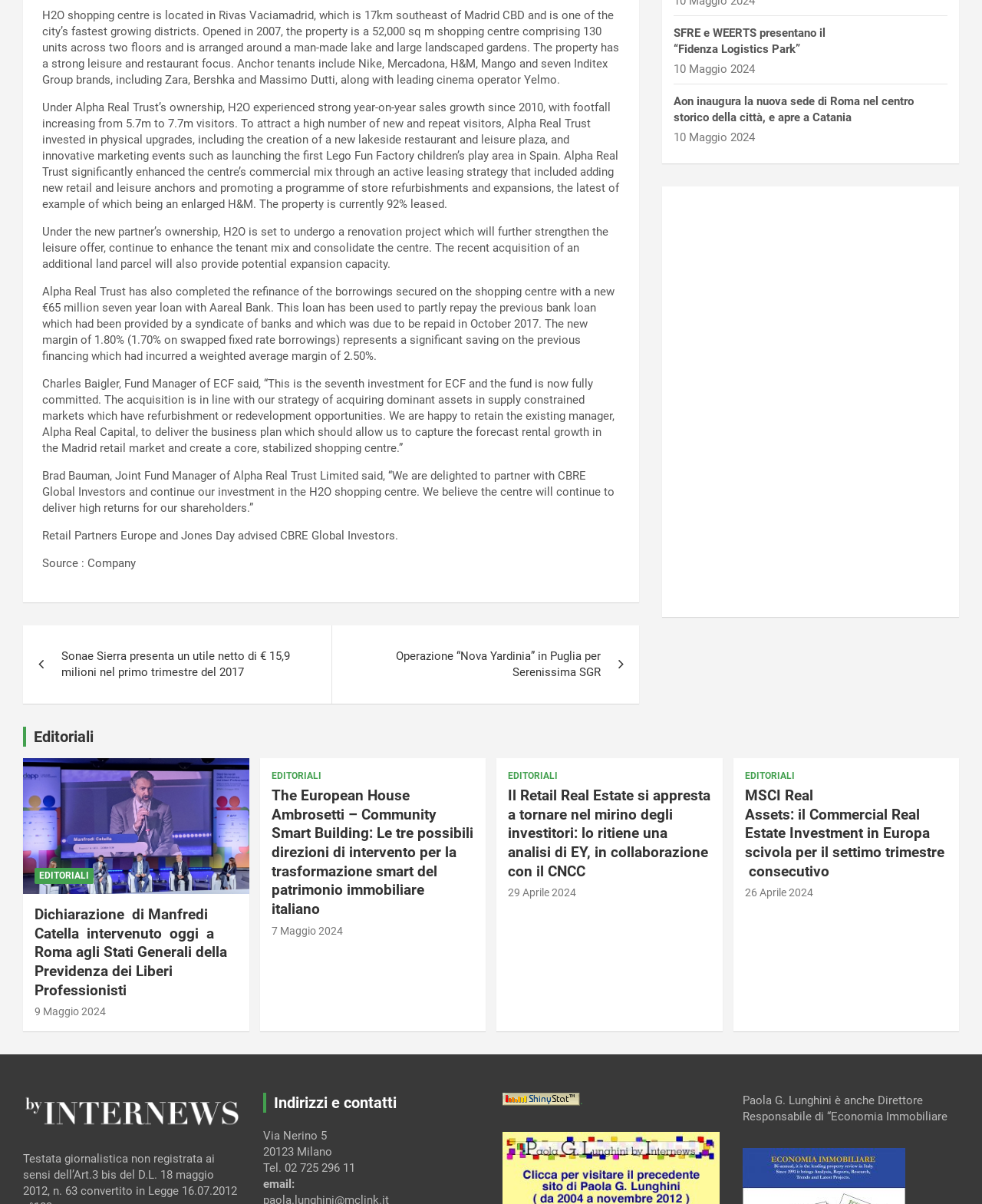Please predict the bounding box coordinates of the element's region where a click is necessary to complete the following instruction: "Click on 'Indirizzi e contatti'". The coordinates should be represented by four float numbers between 0 and 1, i.e., [left, top, right, bottom].

[0.268, 0.908, 0.488, 0.924]